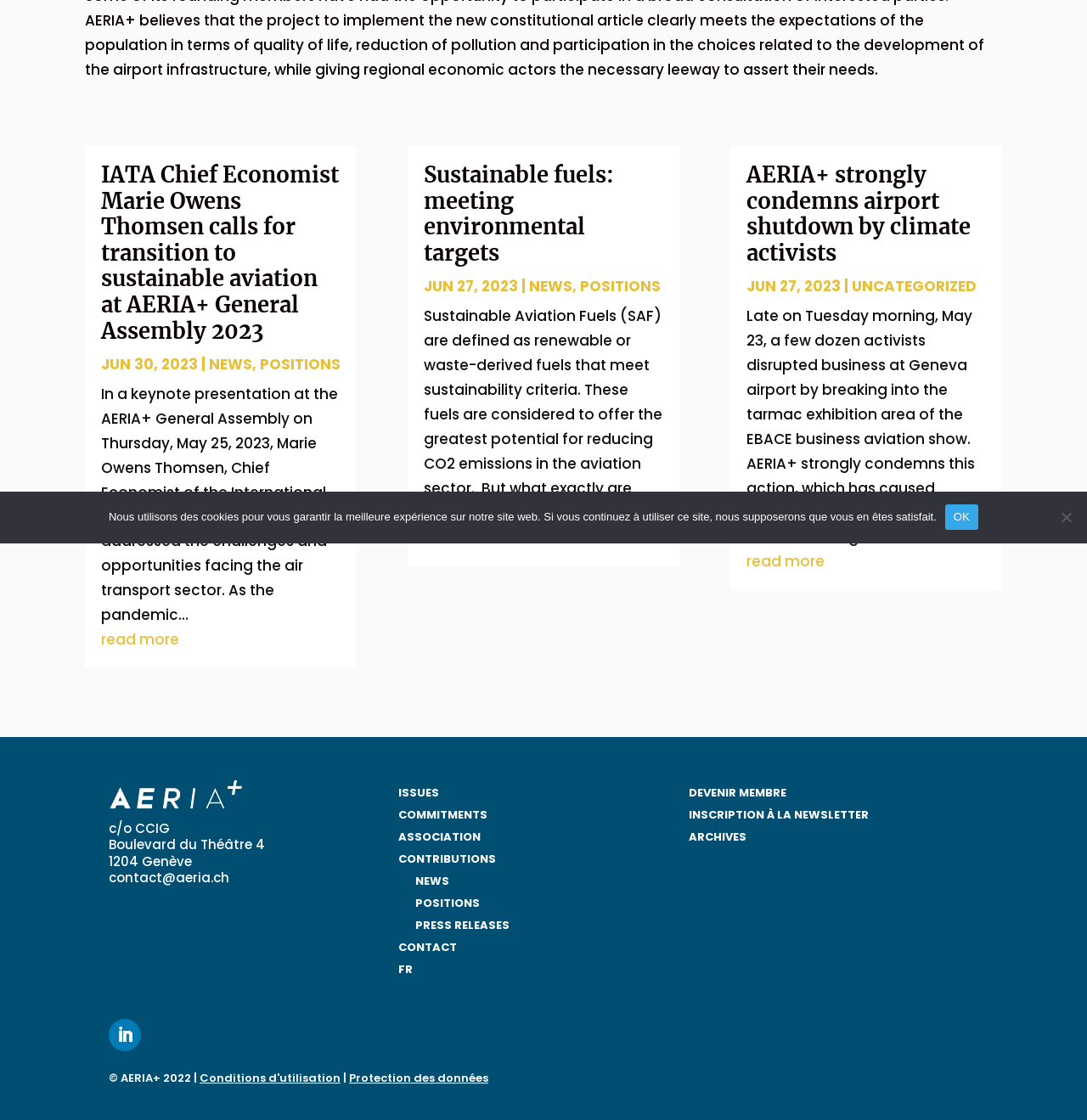Find the bounding box of the UI element described as: "Inscription à la newsletter". The bounding box coordinates should be given as four float values between 0 and 1, i.e., [left, top, right, bottom].

[0.633, 0.72, 0.799, 0.735]